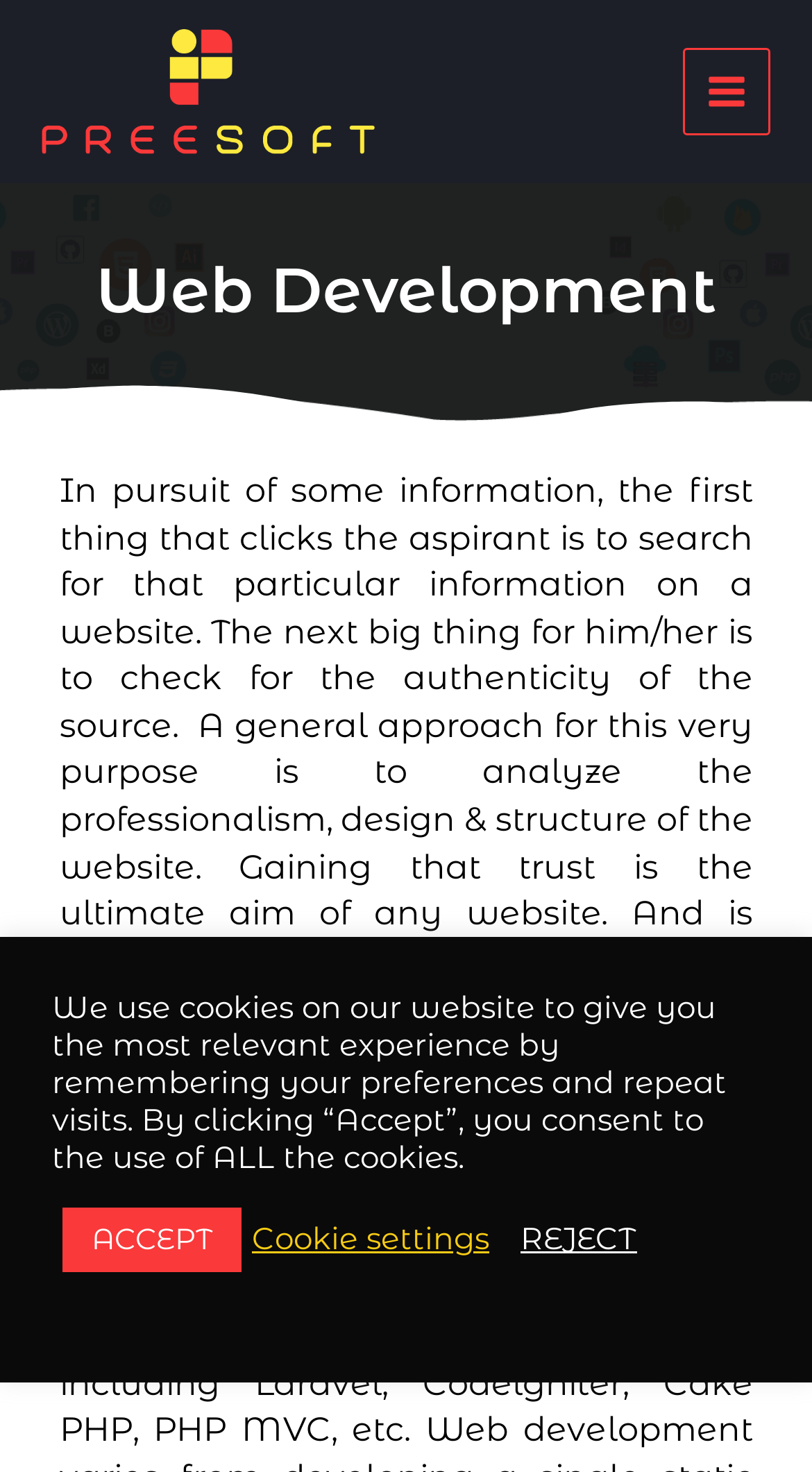Refer to the image and offer a detailed explanation in response to the question: What is the message displayed in the cookie settings section?

The message displayed in the cookie settings section is 'We use cookies on our website to give you the most relevant experience by remembering your preferences and repeat visits. By clicking “Accept”, you consent to the use of ALL the cookies.'